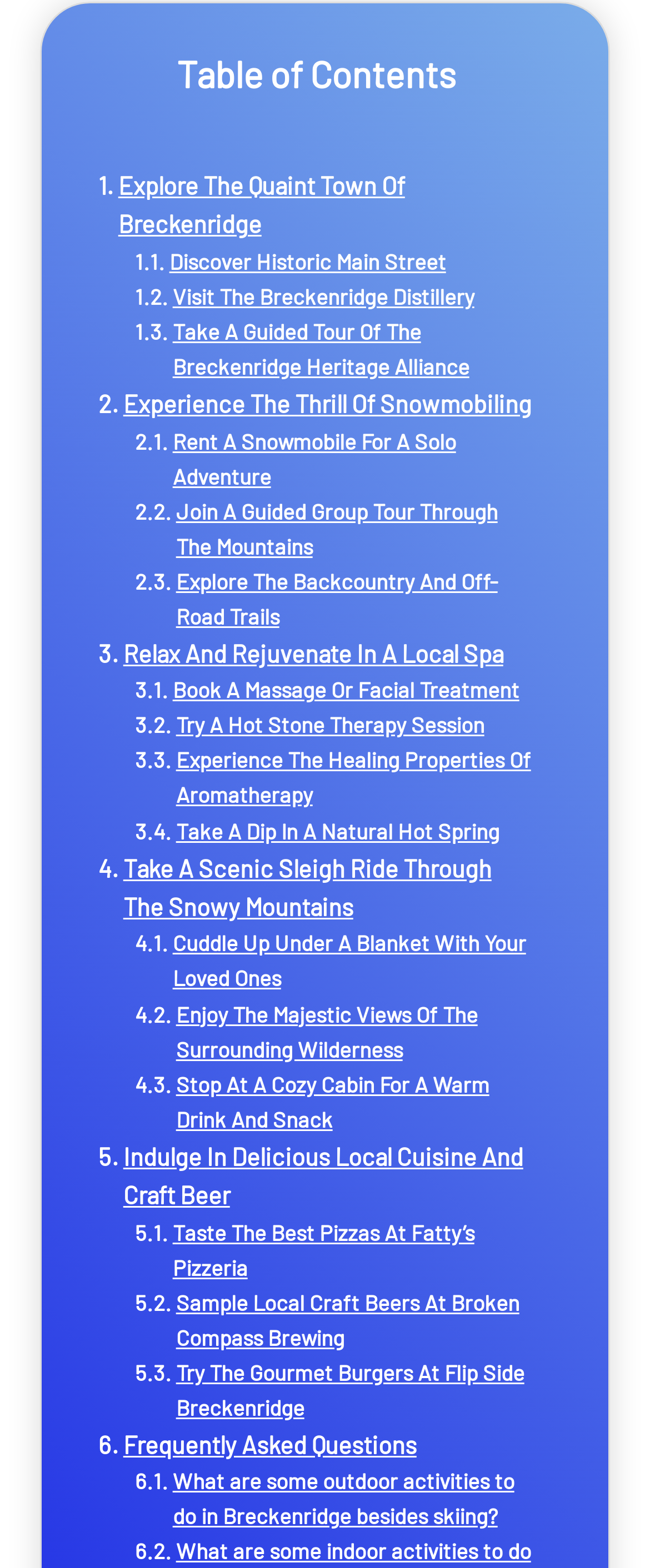Give a succinct answer to this question in a single word or phrase: 
How many sections are there on the webpage?

7